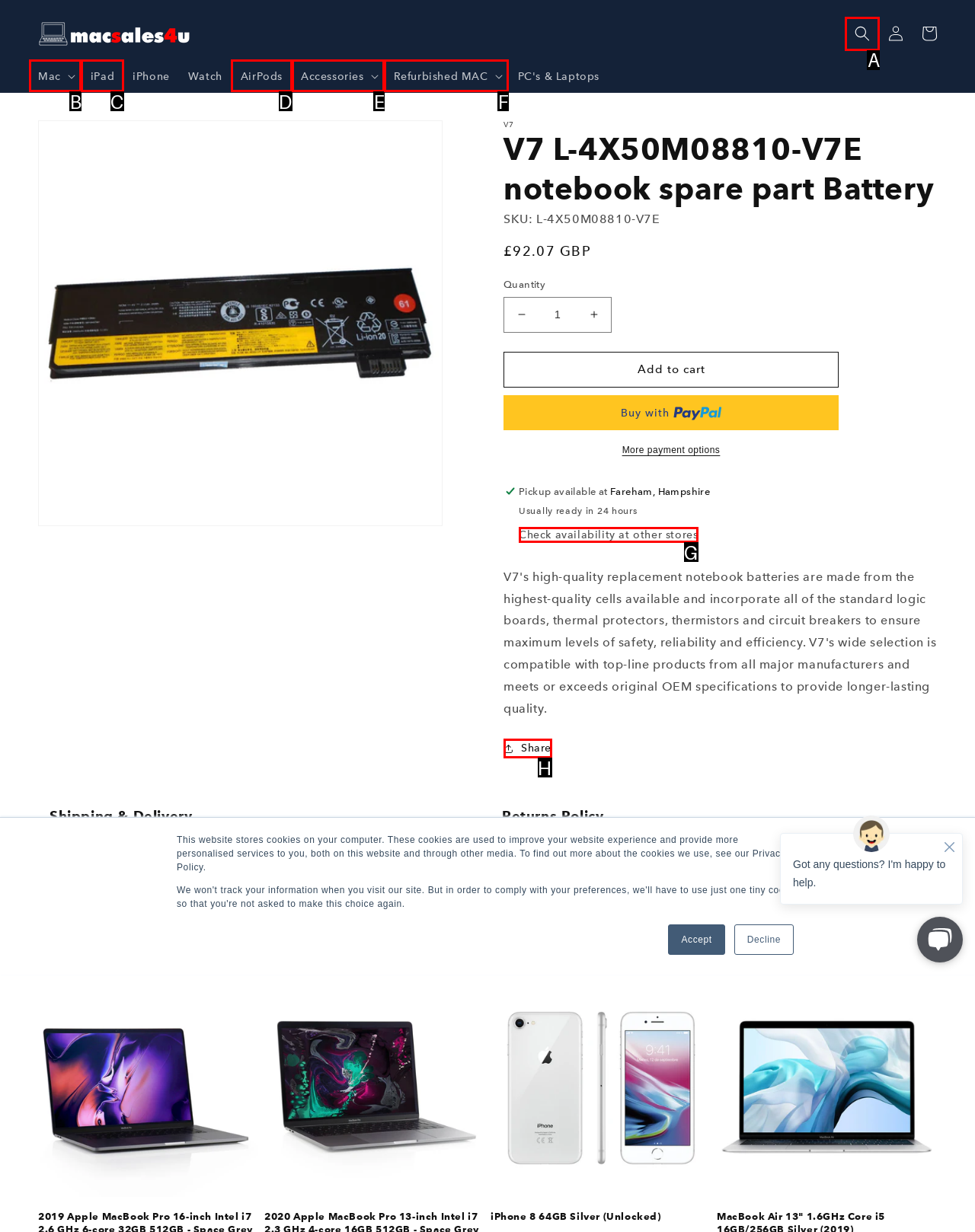Indicate the letter of the UI element that should be clicked to accomplish the task: Search for a product. Answer with the letter only.

A